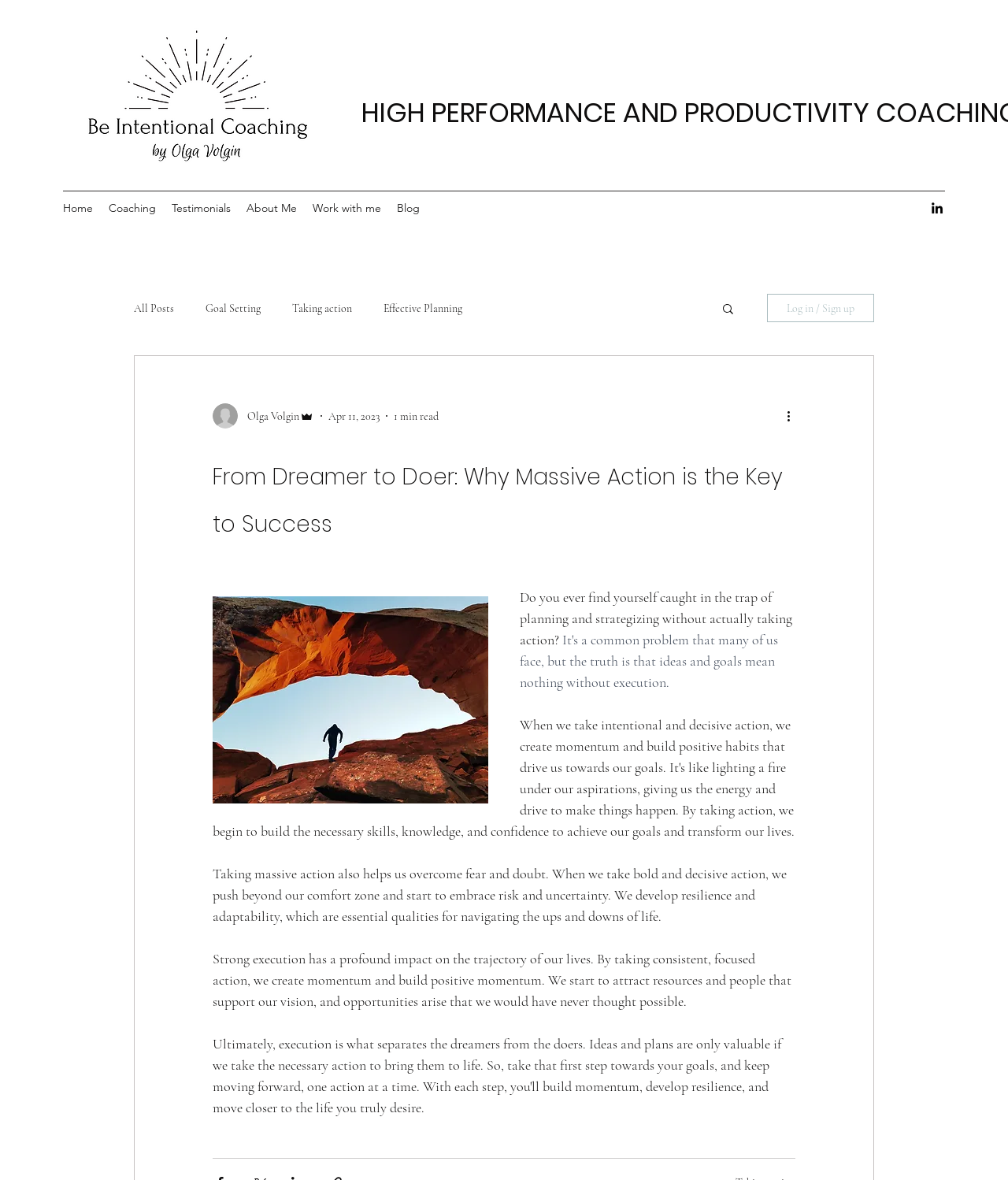What is the author's name?
Please provide a comprehensive answer based on the visual information in the image.

The author's name can be found in the section where the writer's picture is displayed. The text 'Olga Volgin' is written next to the image, indicating that she is the author of the article.